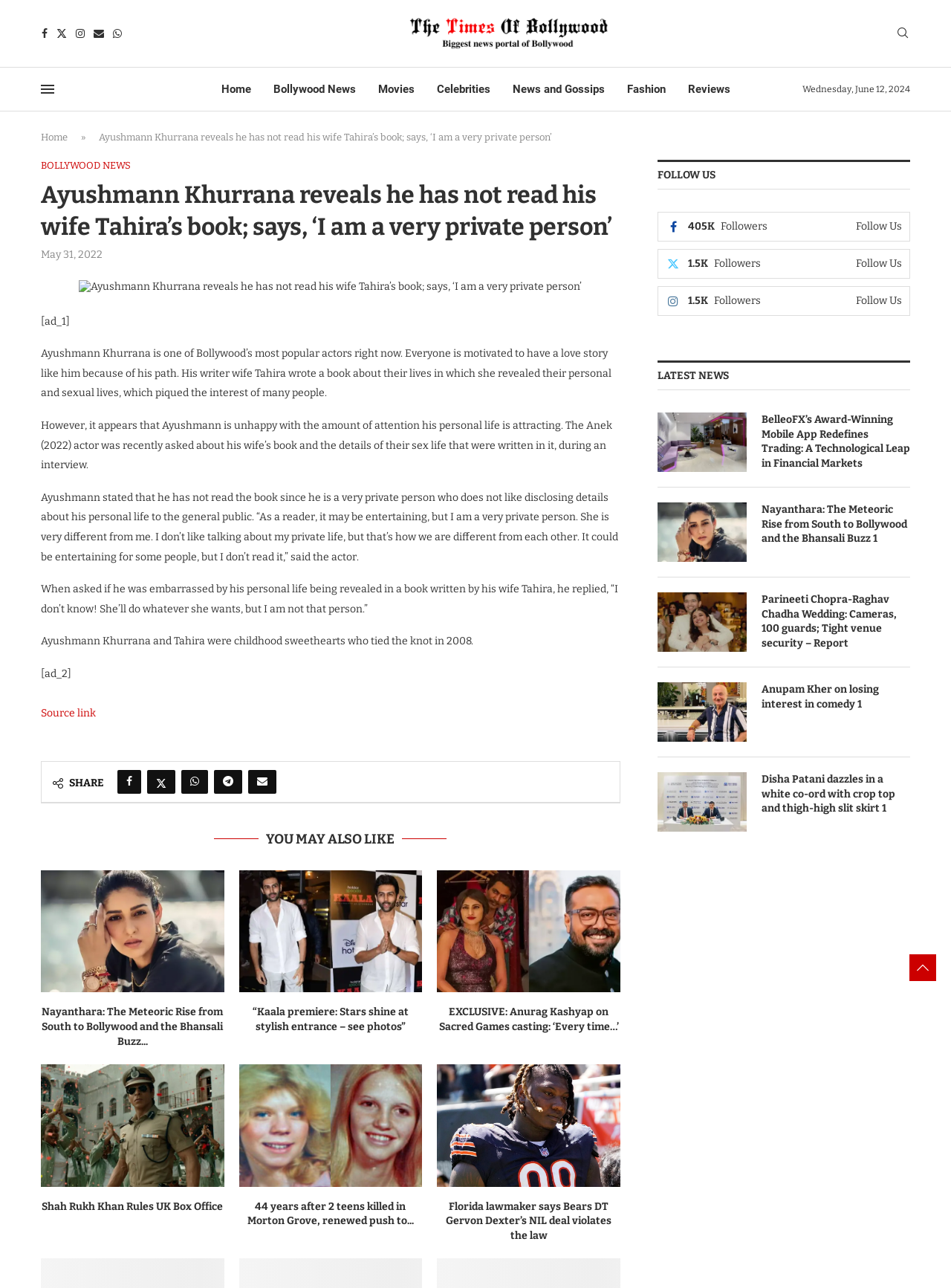What is the name of the actor who has not read his wife's book? Look at the image and give a one-word or short phrase answer.

Ayushmann Khurrana